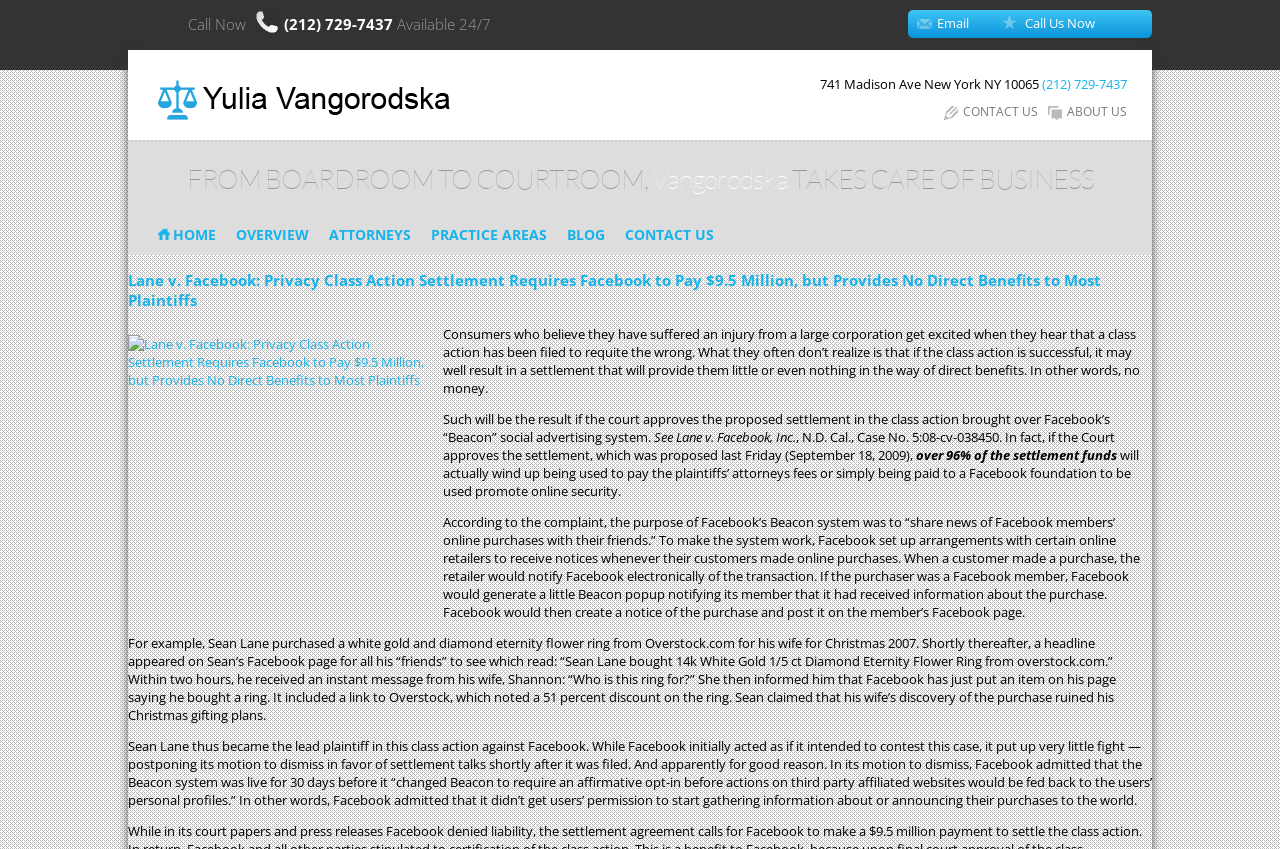What is the address of the law office?
Using the image, answer in one word or phrase.

741 Madison Ave, NY 10065